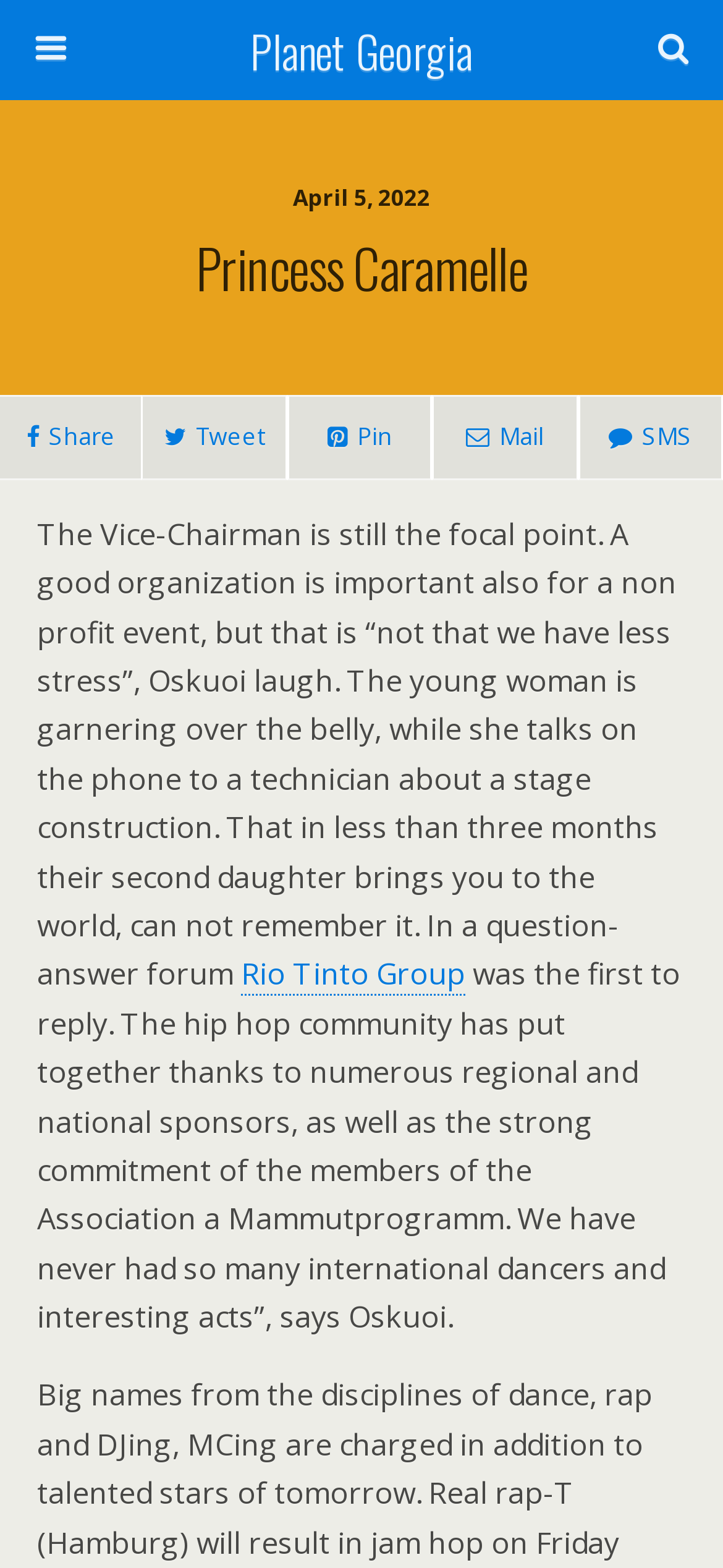Identify the bounding box coordinates of the element to click to follow this instruction: 'Visit Planet Georgia'. Ensure the coordinates are four float values between 0 and 1, provided as [left, top, right, bottom].

[0.16, 0.0, 0.84, 0.064]